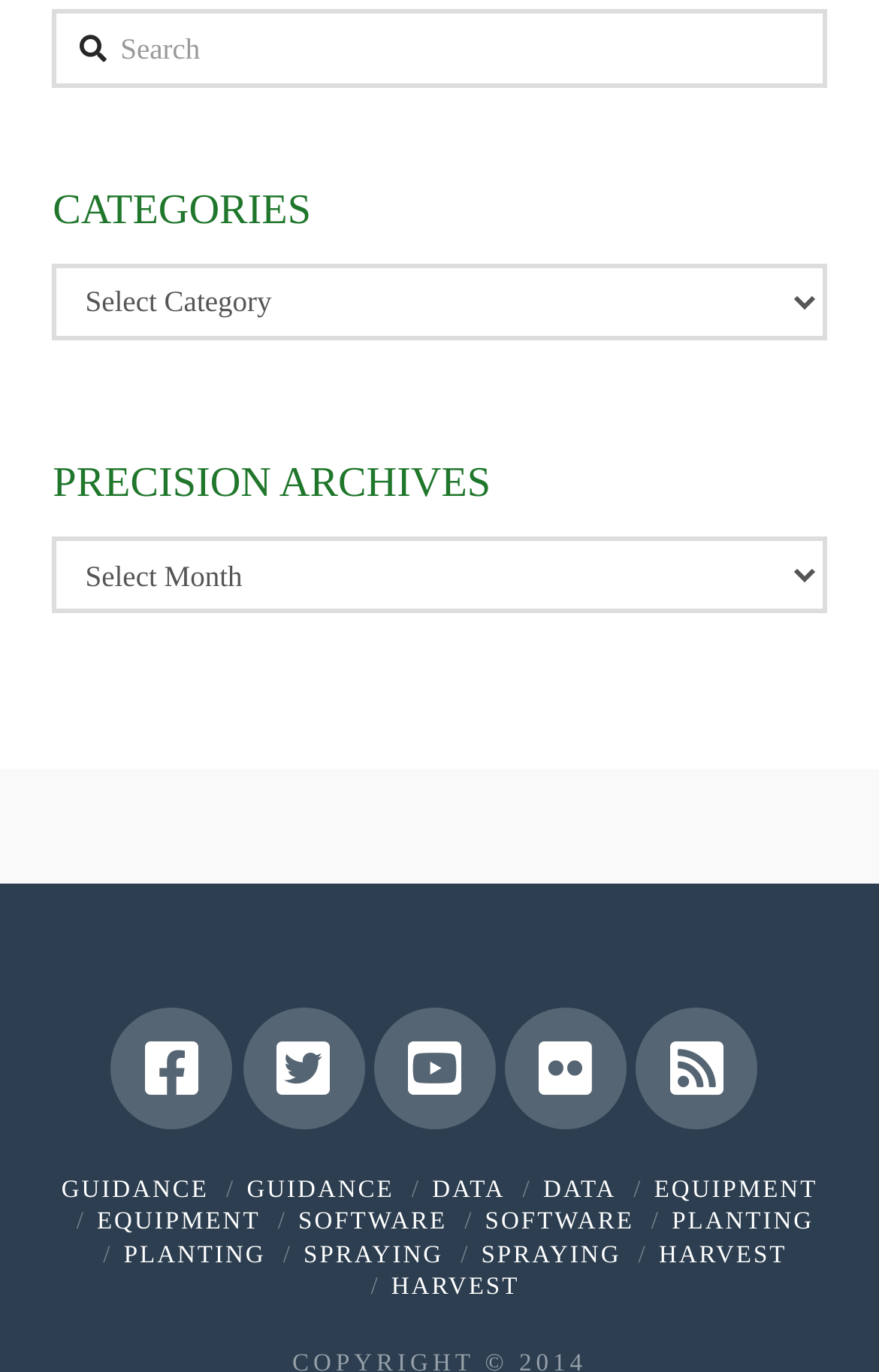Indicate the bounding box coordinates of the clickable region to achieve the following instruction: "Search for something."

[0.06, 0.007, 0.94, 0.064]